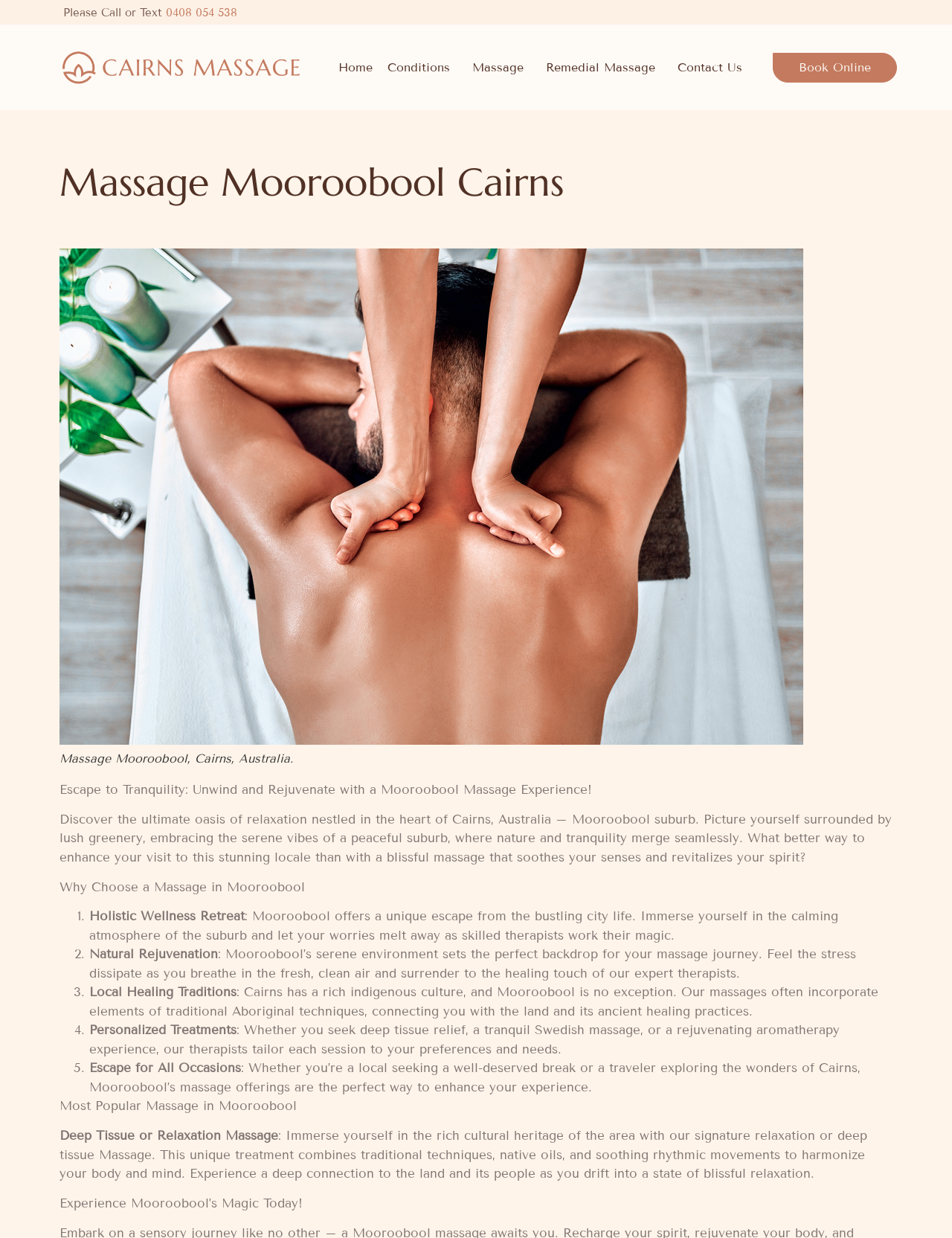Detail the various sections and features present on the webpage.

The webpage is about Massage Mooroobool, a massage therapy service located in Cairns, Australia. At the top of the page, there is a logo of Cairns Massage, accompanied by a phone number and a call-to-action to book online. Below the logo, there is a navigation menu with links to different sections of the website, including Home, Conditions, Massage, Remedial Massage, and Contact Us.

The main content of the page is divided into several sections. The first section has a heading "Massage Mooroobool Cairns" and features a large image of a serene natural environment, likely representing the Mooroobool suburb. Below the image, there is a brief introduction to the massage service, emphasizing the tranquil atmosphere of the location and the benefits of a massage experience.

The next section is titled "Why Choose a Massage in Mooroobool" and lists five reasons, each with a brief description. The reasons include the holistic wellness retreat, natural rejuvenation, local healing traditions, personalized treatments, and escape for all occasions. Each reason is accompanied by a brief paragraph explaining the benefits of choosing a massage in Mooroobool.

Further down the page, there is a section titled "Most Popular Massage in Mooroobool", which describes the deep tissue or relaxation massage offered by the service. This section includes a detailed description of the massage treatment, highlighting its unique features and benefits.

Throughout the page, there are several calls-to-action, encouraging visitors to book online or contact the service for more information. The overall layout of the page is clean and easy to navigate, with clear headings and concise text.